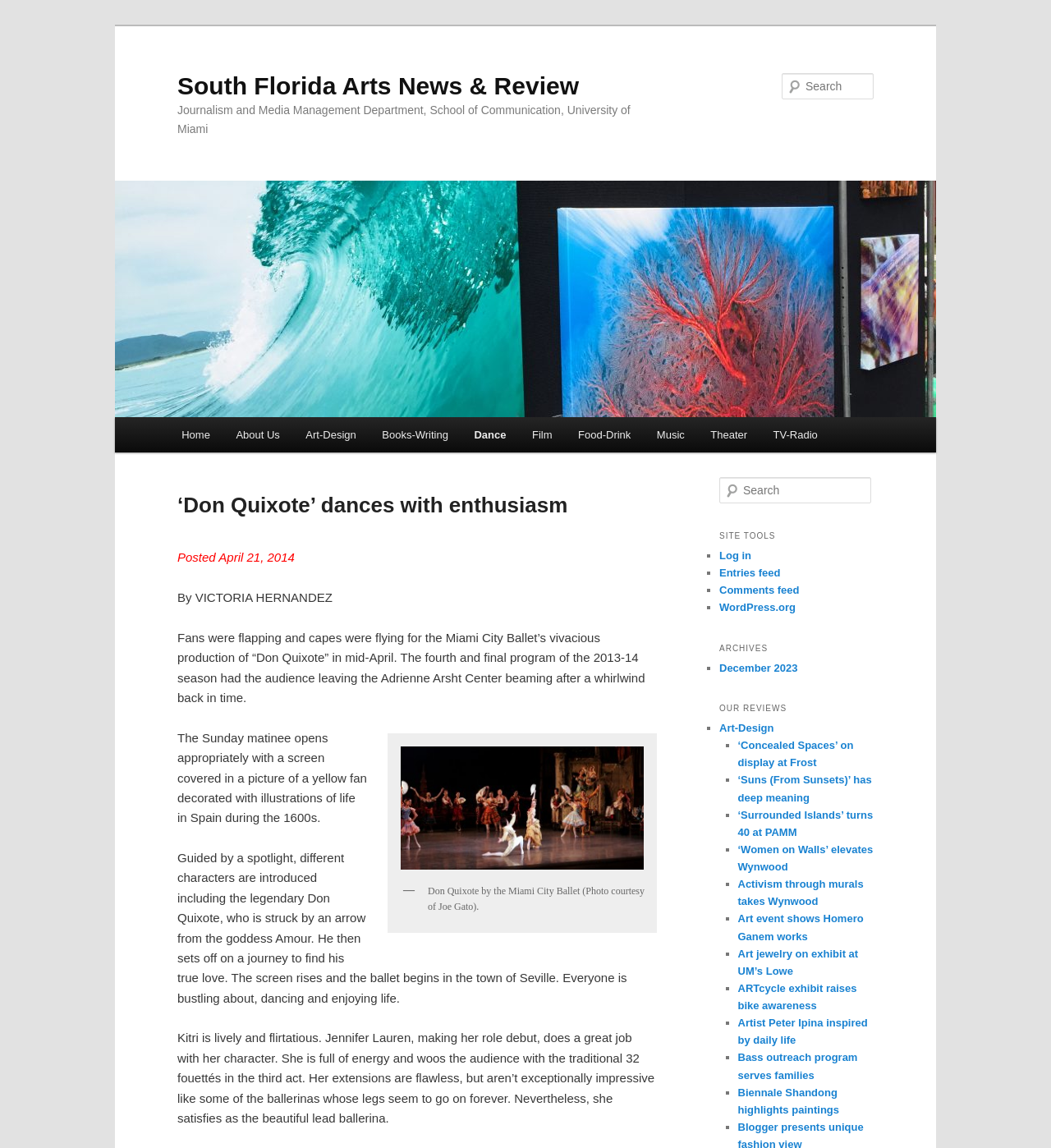Extract the main heading text from the webpage.

South Florida Arts News & Review